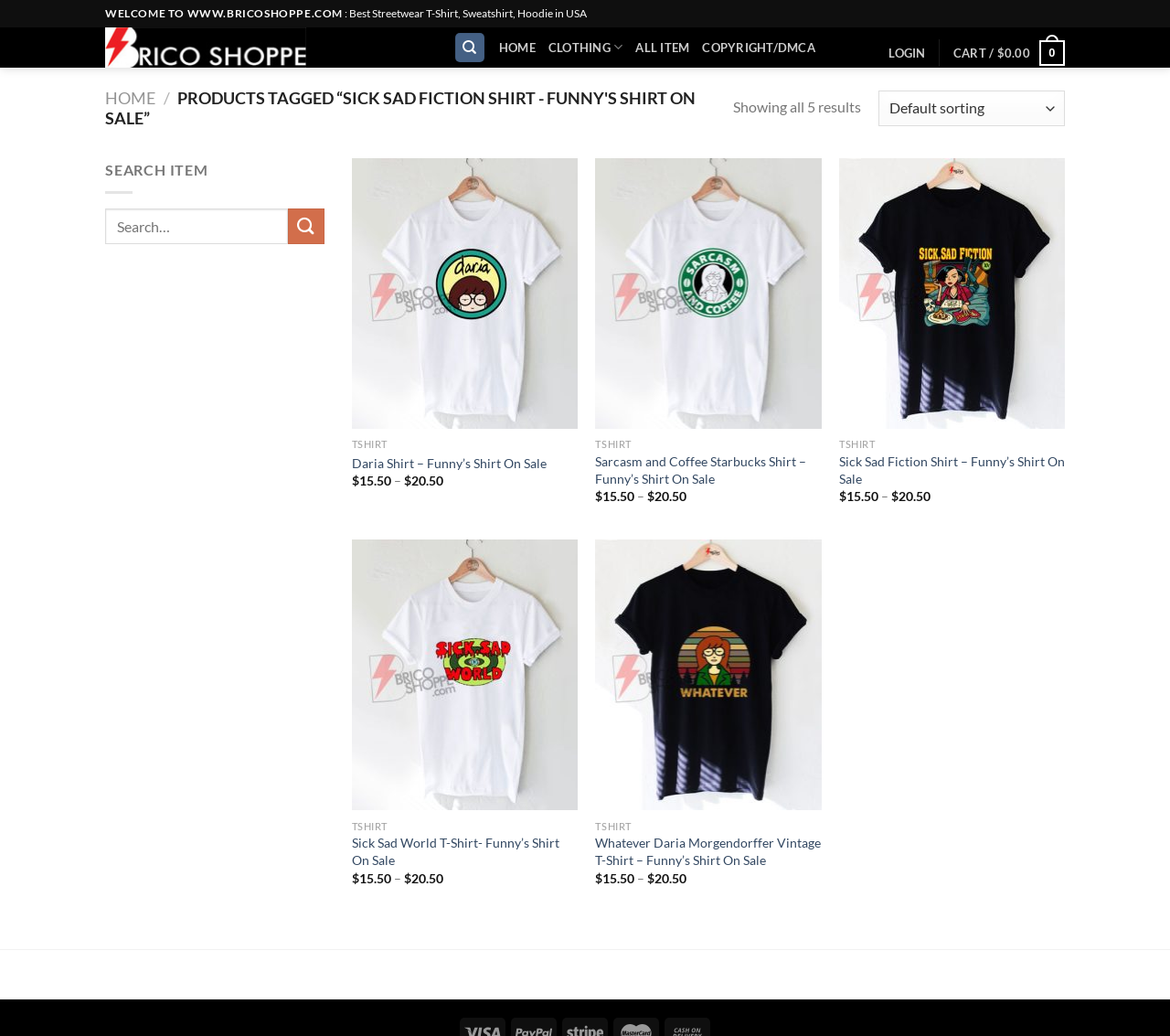Identify the bounding box coordinates of the clickable section necessary to follow the following instruction: "View Daria Shirt product details". The coordinates should be presented as four float numbers from 0 to 1, i.e., [left, top, right, bottom].

[0.301, 0.153, 0.494, 0.414]